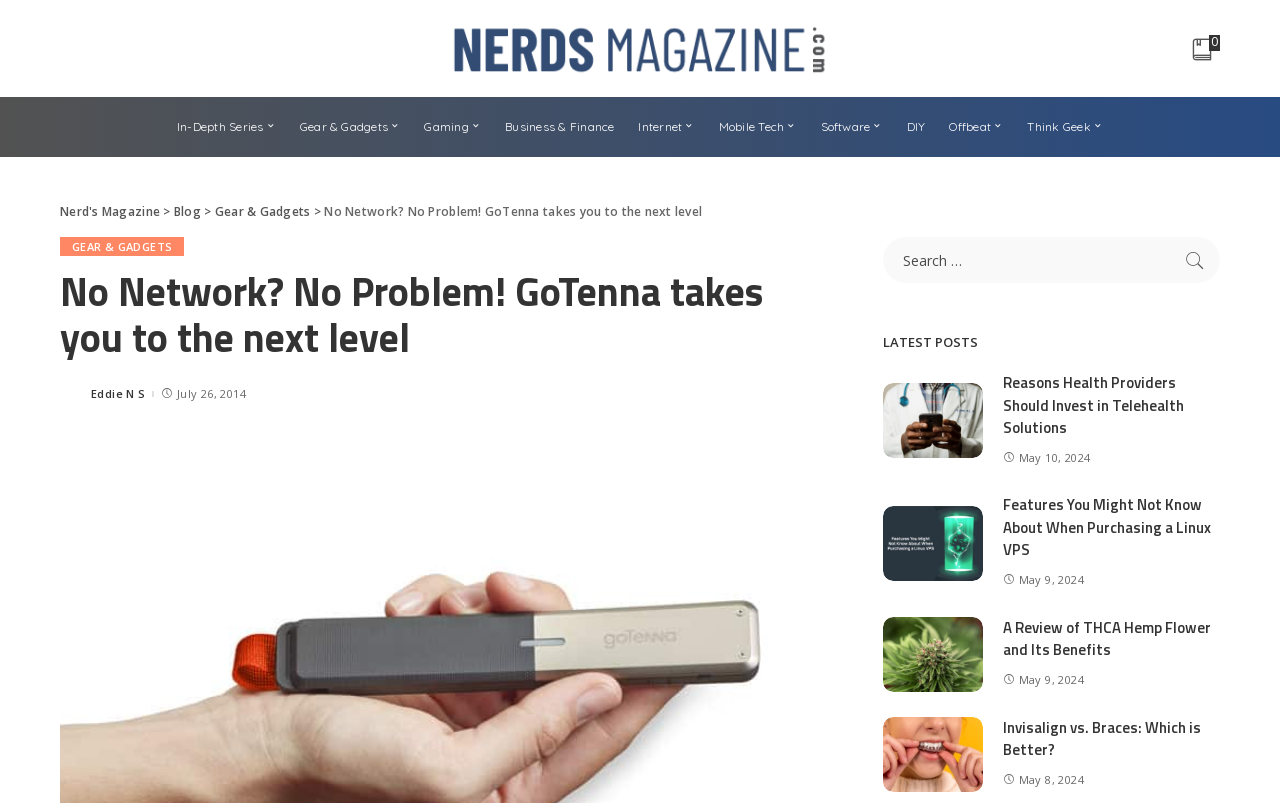Locate the bounding box coordinates for the element described below: "Mobile Tech". The coordinates must be four float values between 0 and 1, formatted as [left, top, right, bottom].

[0.552, 0.121, 0.632, 0.196]